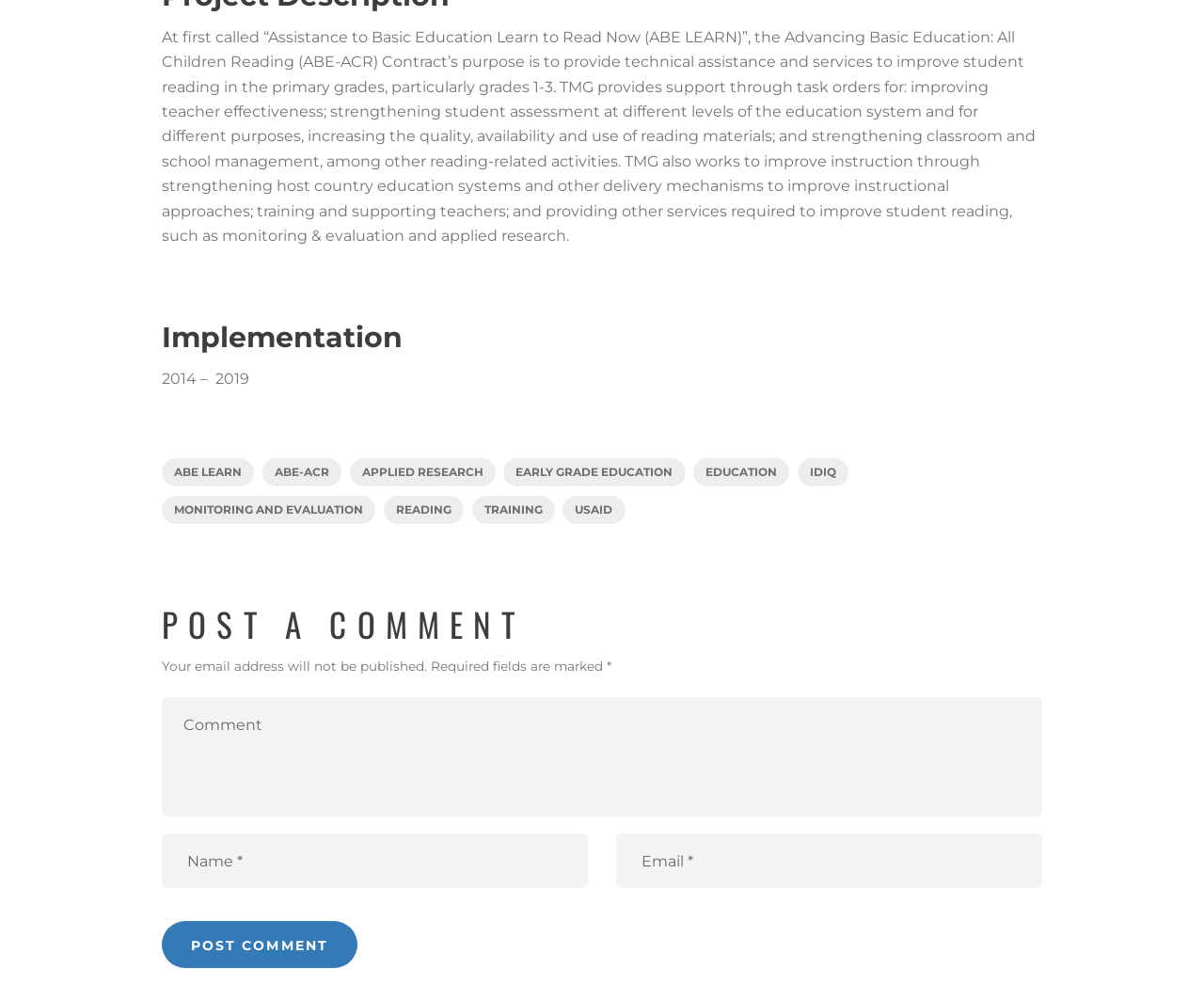What is the function of the 'POST COMMENT' button?
Answer the question with as much detail as you can, using the image as a reference.

The 'POST COMMENT' button is located at the bottom of the page, and its function is to submit a comment after filling in the required fields, such as name, email, and comment.